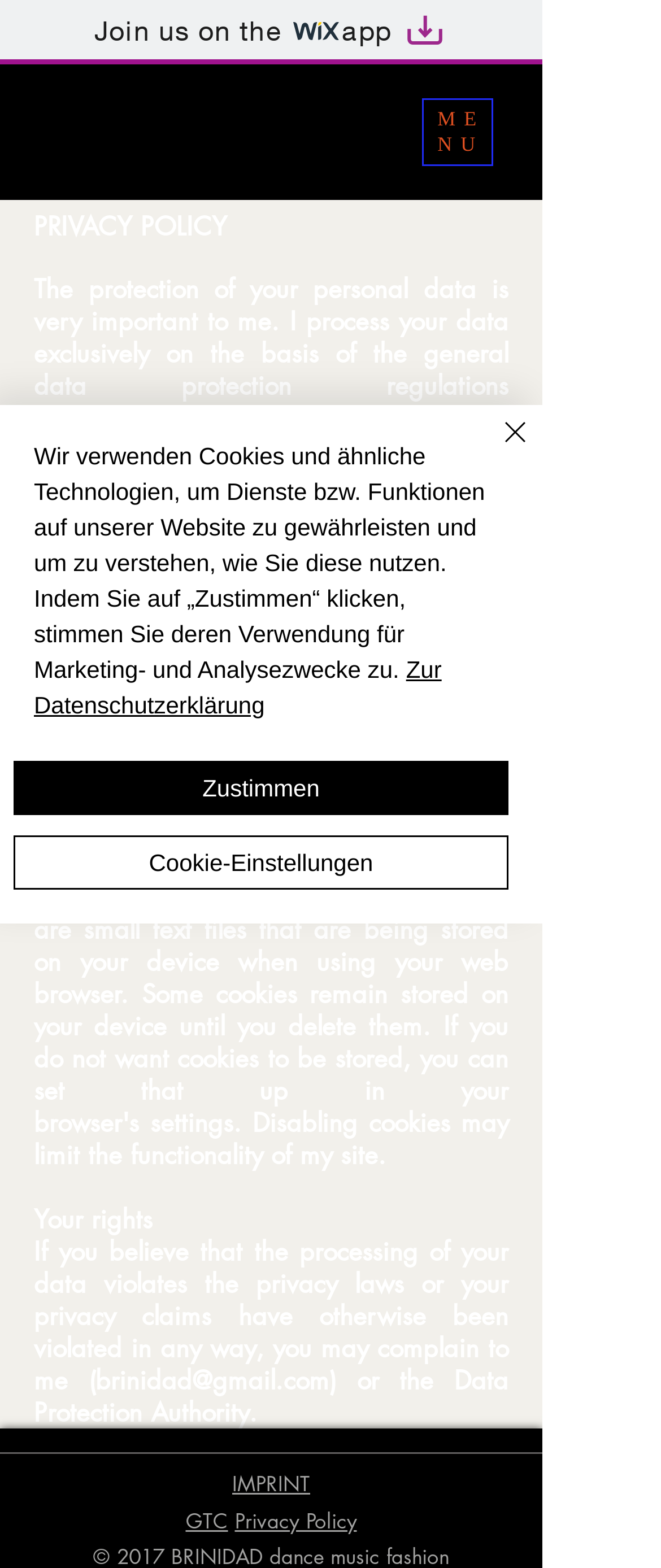What is the purpose of this website?
Observe the image and answer the question with a one-word or short phrase response.

Privacy Policy